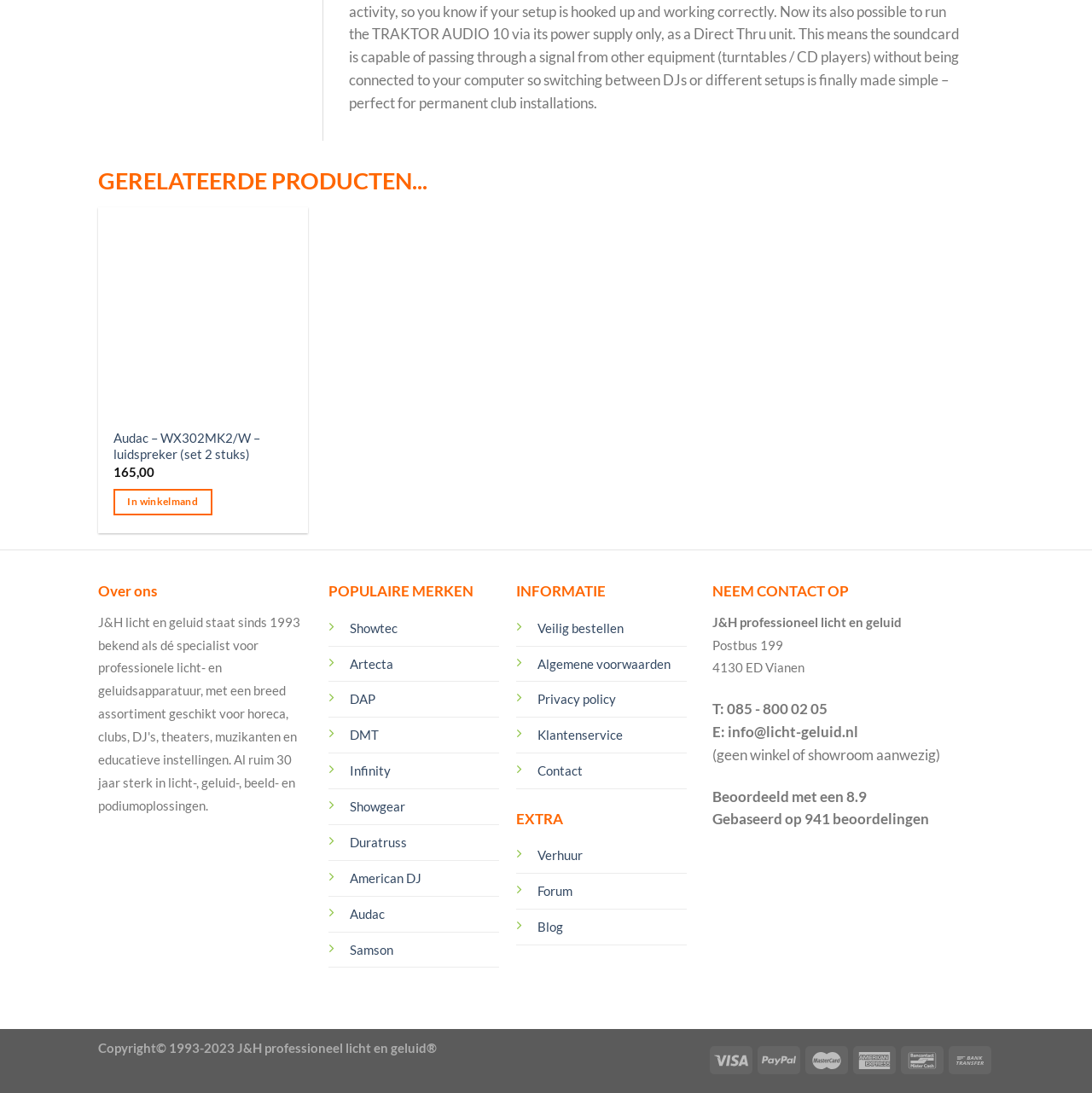Identify the bounding box coordinates of the region that needs to be clicked to carry out this instruction: "Go to Home page". Provide these coordinates as four float numbers ranging from 0 to 1, i.e., [left, top, right, bottom].

None